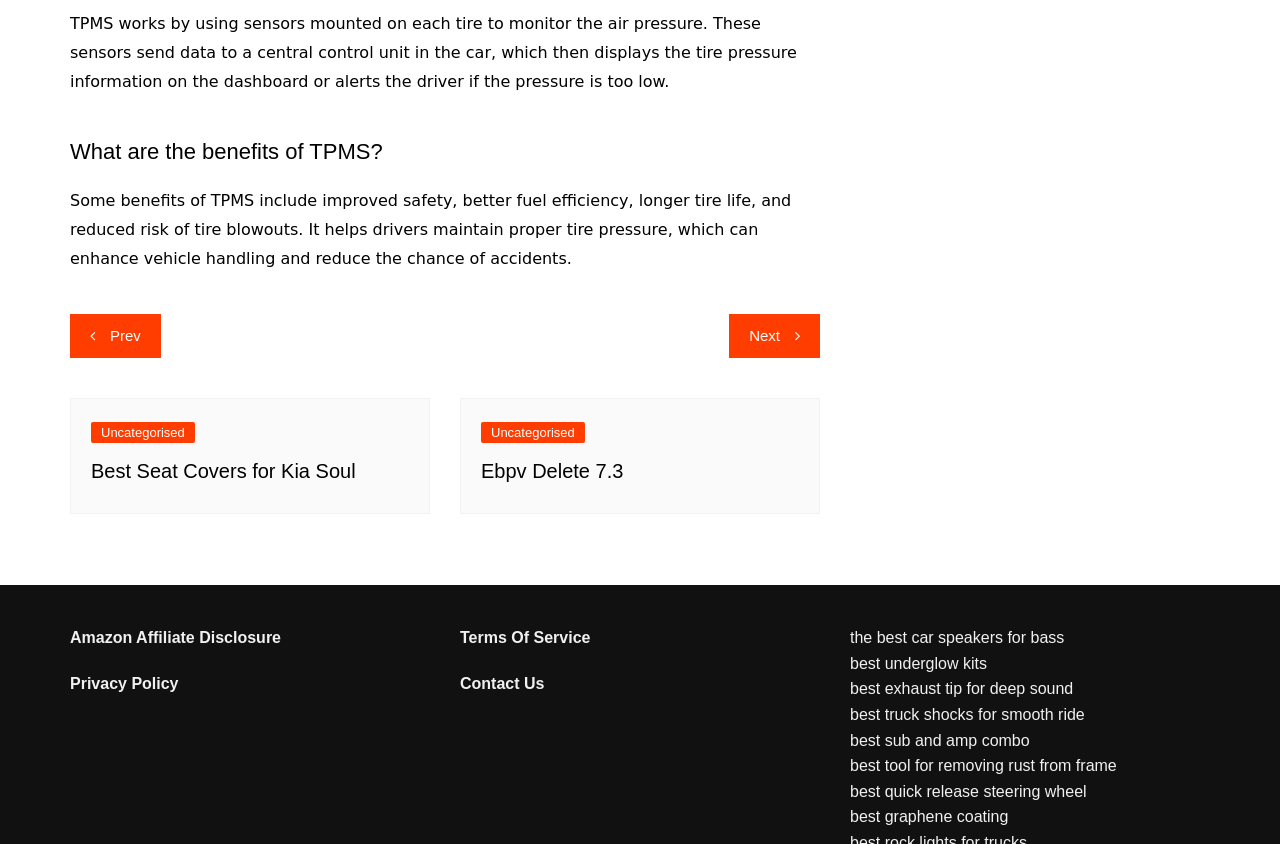Find the bounding box coordinates for the area you need to click to carry out the instruction: "Learn about 'Ebpv Delete 7.3'". The coordinates should be four float numbers between 0 and 1, indicated as [left, top, right, bottom].

[0.376, 0.544, 0.624, 0.573]